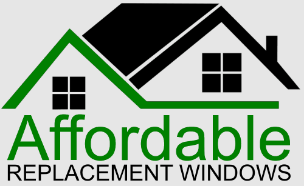What is the font color of 'REPLACEMENT WINDOWS'?
Give a detailed explanation using the information visible in the image.

The term 'REPLACEMENT WINDOWS' appears in a contrasting black font, which reinforces the company's focus on window replacement services and provides a visual distinction from the green color used for the word 'Affordable'.